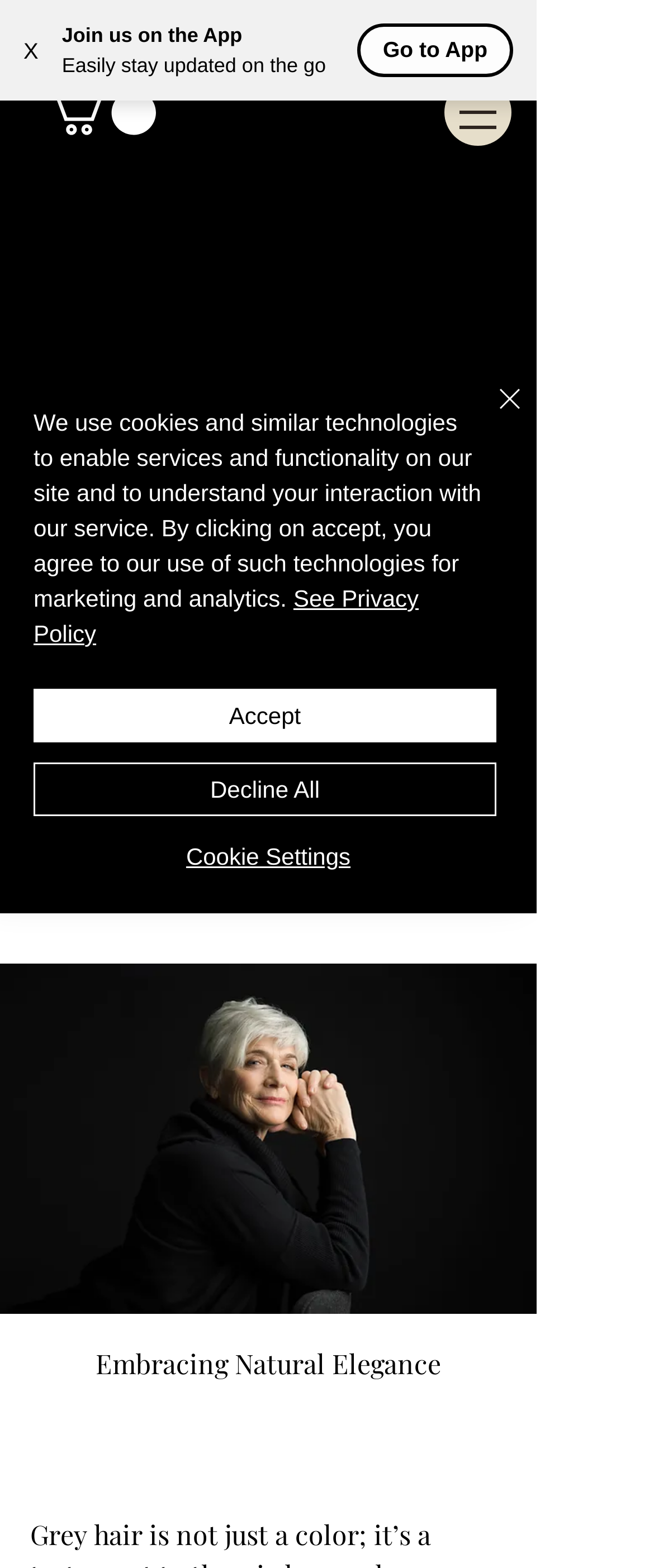Can you show the bounding box coordinates of the region to click on to complete the task described in the instruction: "Open navigation menu"?

[0.679, 0.05, 0.782, 0.093]